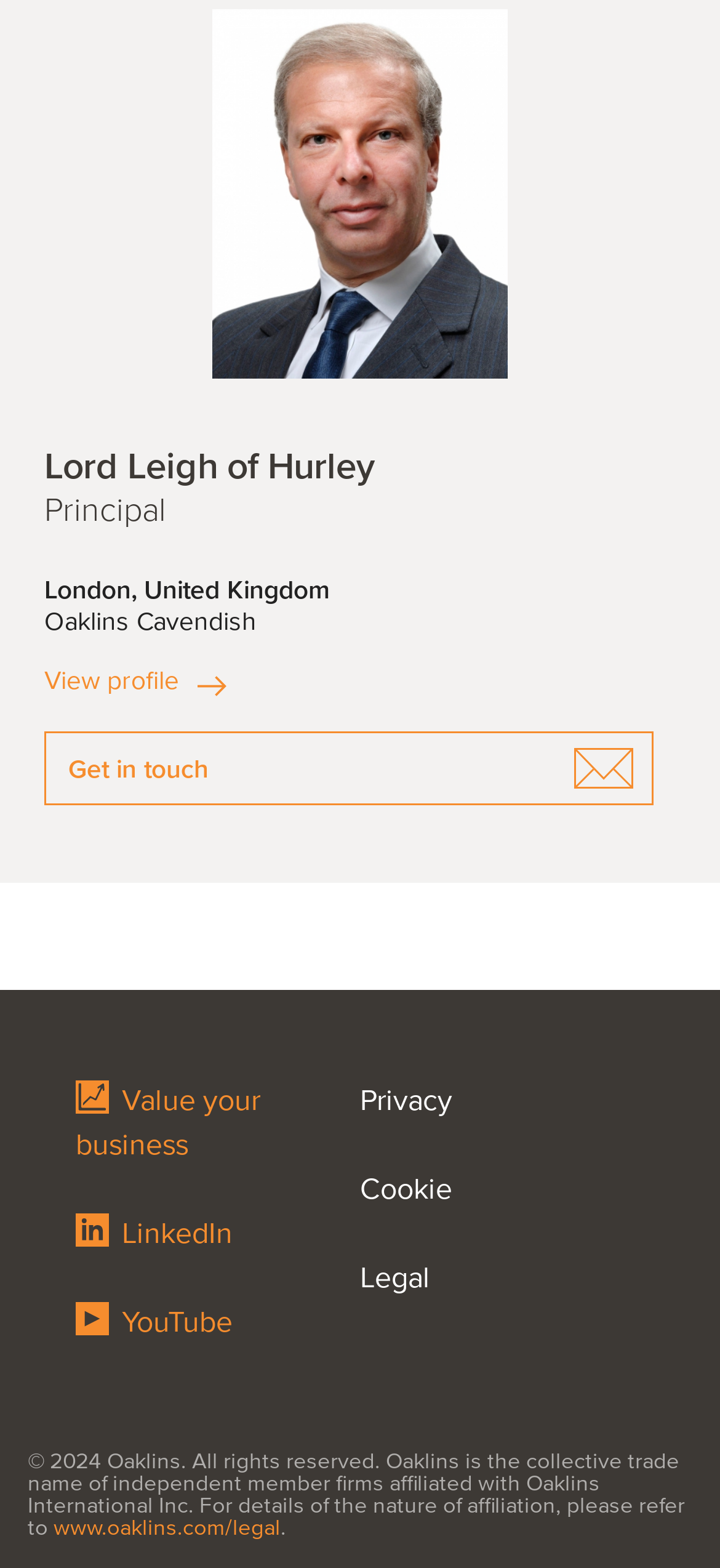What is the copyright year mentioned on the webpage?
Offer a detailed and exhaustive answer to the question.

The webpage has a static text element at the bottom that mentions '© 2024 Oaklins. All rights reserved.'. This suggests that the copyright year mentioned on the webpage is 2024.